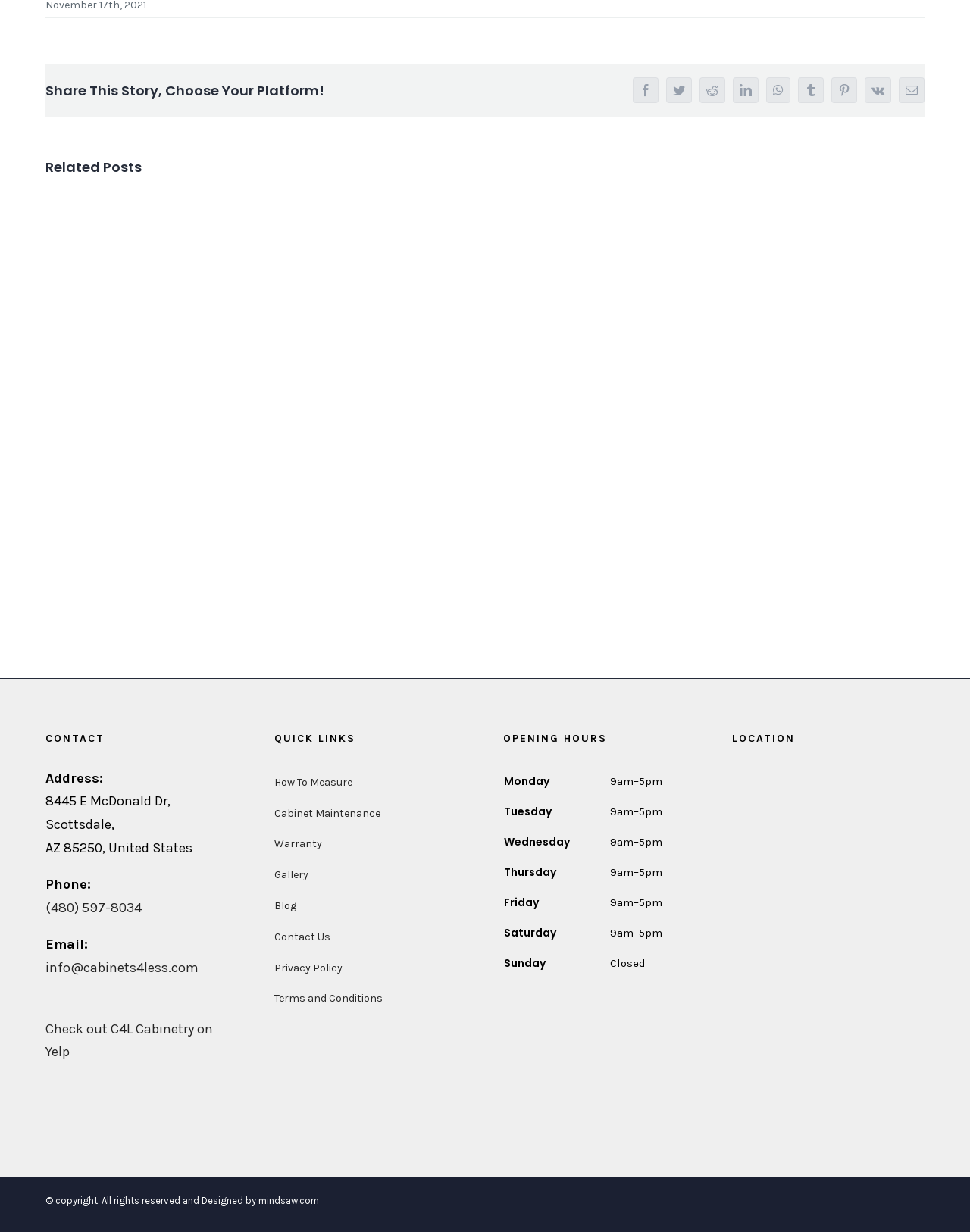Find the bounding box coordinates of the element you need to click on to perform this action: 'Share this story on Facebook'. The coordinates should be represented by four float values between 0 and 1, in the format [left, top, right, bottom].

[0.652, 0.063, 0.679, 0.084]